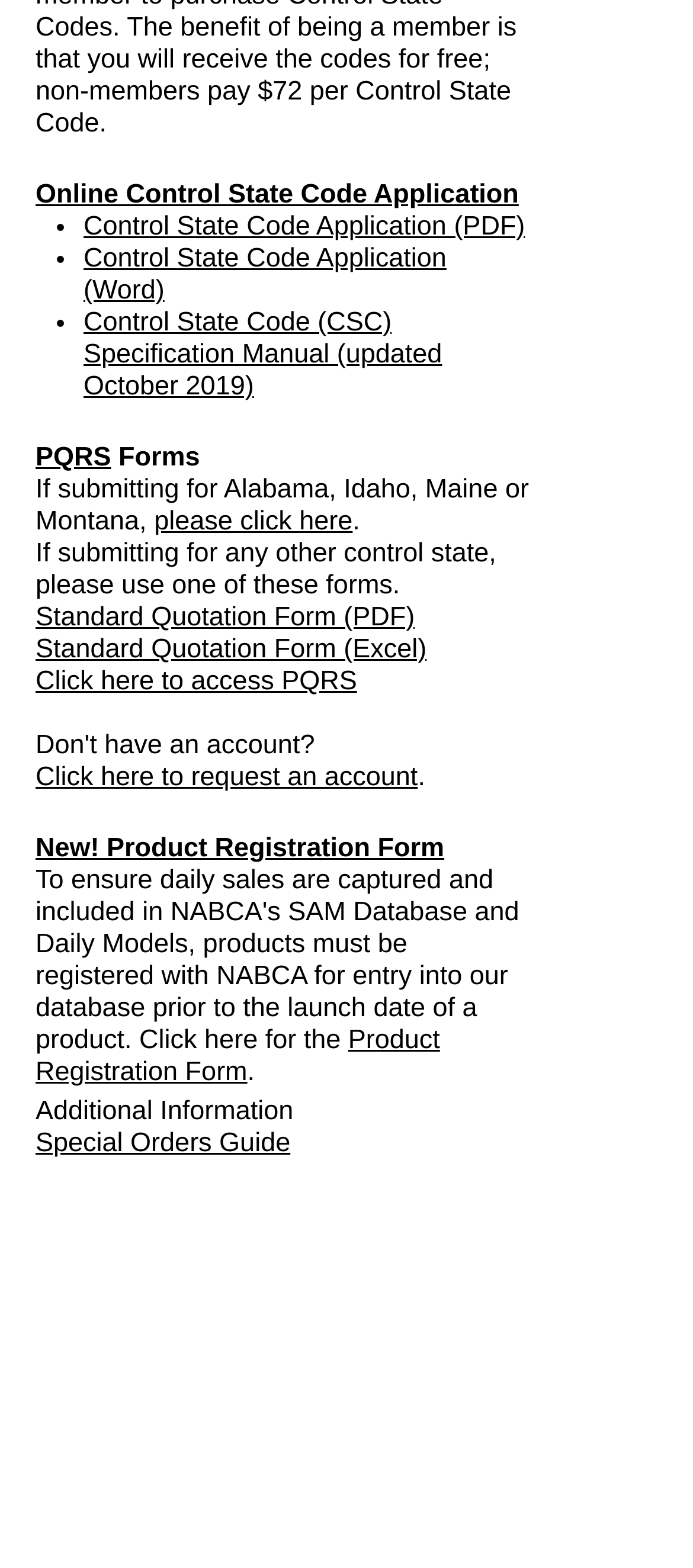What is PQRS?
From the image, provide a succinct answer in one word or a short phrase.

Not specified